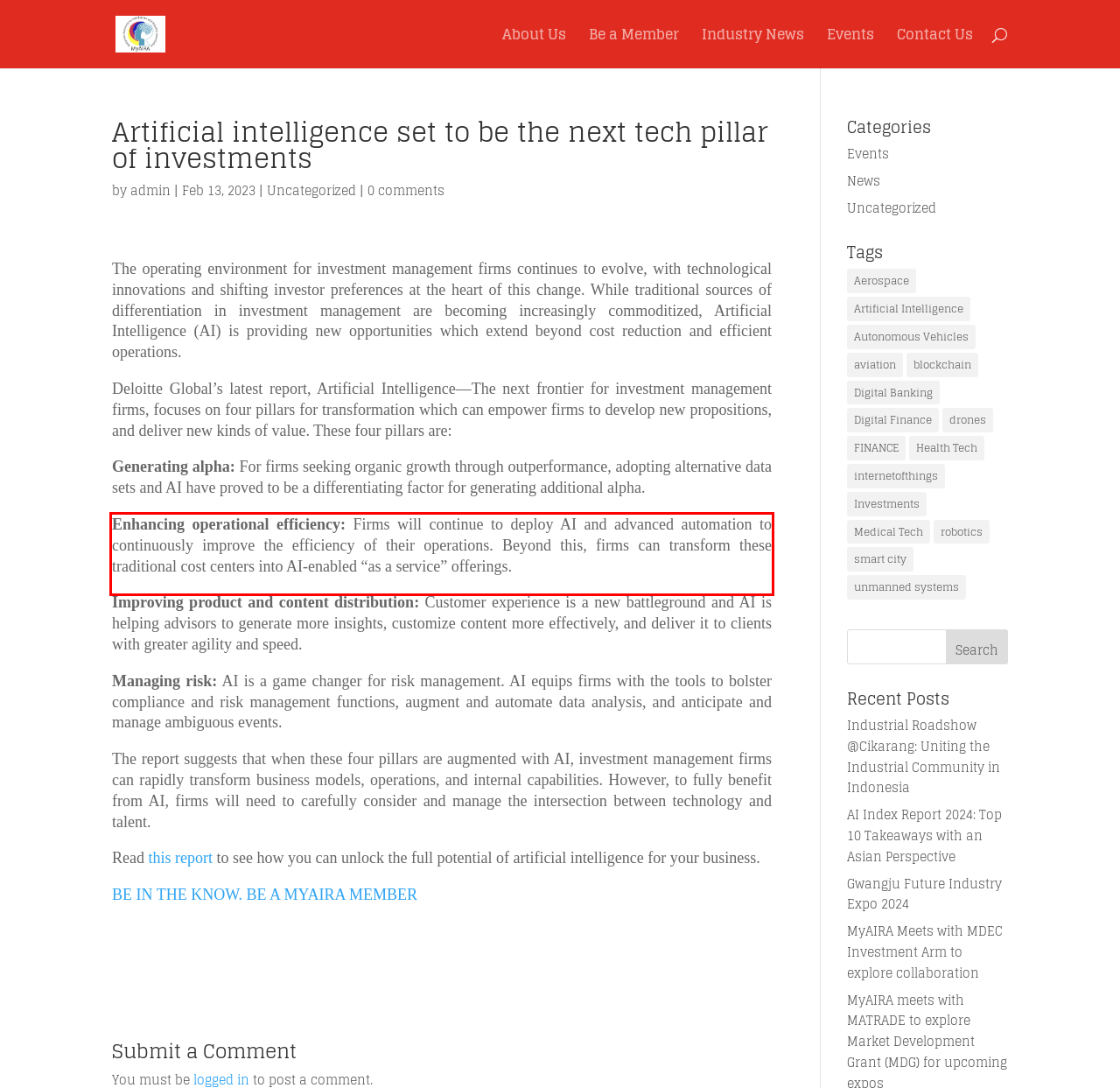View the screenshot of the webpage and identify the UI element surrounded by a red bounding box. Extract the text contained within this red bounding box.

Enhancing operational efficiency: Firms will continue to deploy AI and advanced automation to continuously improve the efficiency of their operations. Beyond this, firms can transform these traditional cost centers into AI-enabled “as a service” offerings.